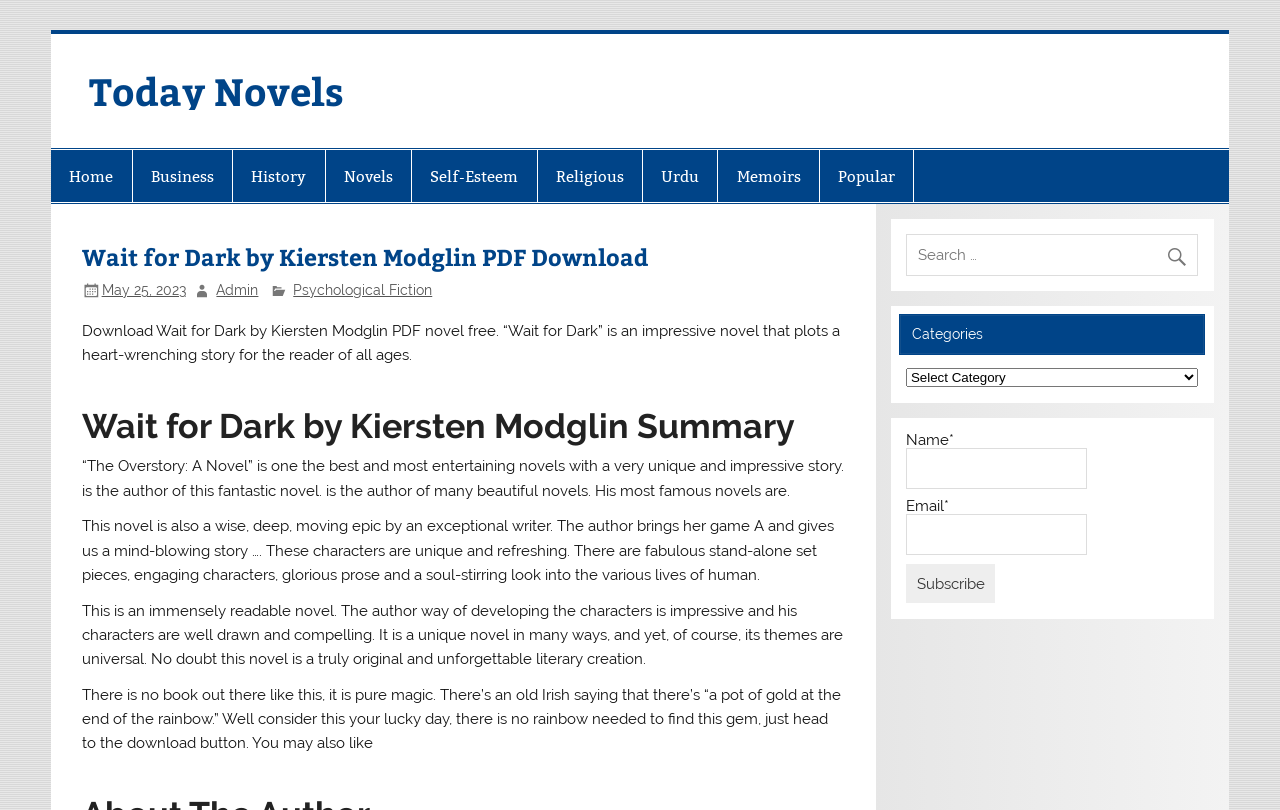Determine the bounding box coordinates of the UI element that matches the following description: "parent_node: Name* name="esfpx_name"". The coordinates should be four float numbers between 0 and 1 in the format [left, top, right, bottom].

[0.708, 0.553, 0.849, 0.604]